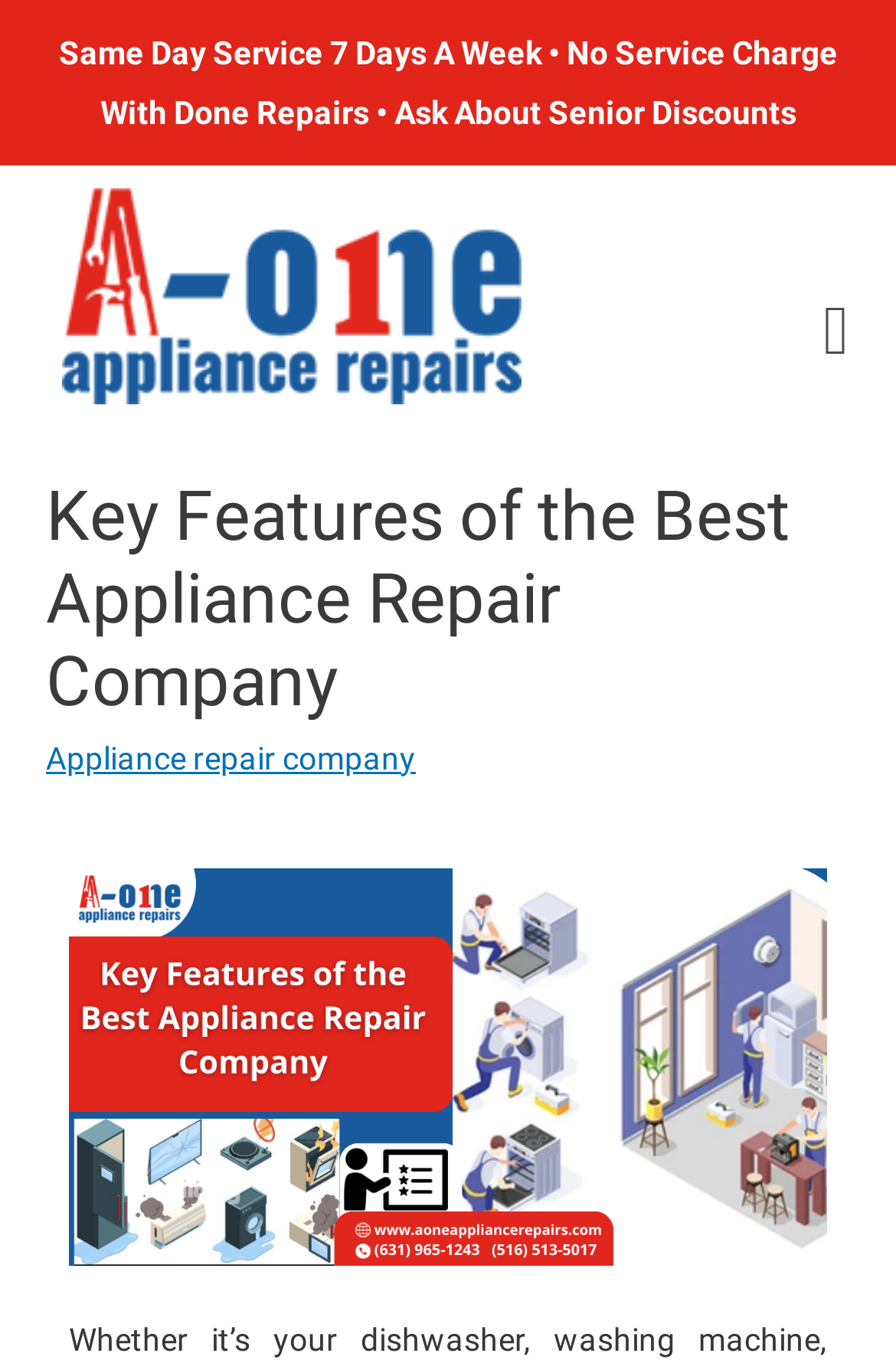Provide the bounding box coordinates of the UI element that matches the description: "alt="a-one-logo"".

[0.069, 0.138, 0.581, 0.297]